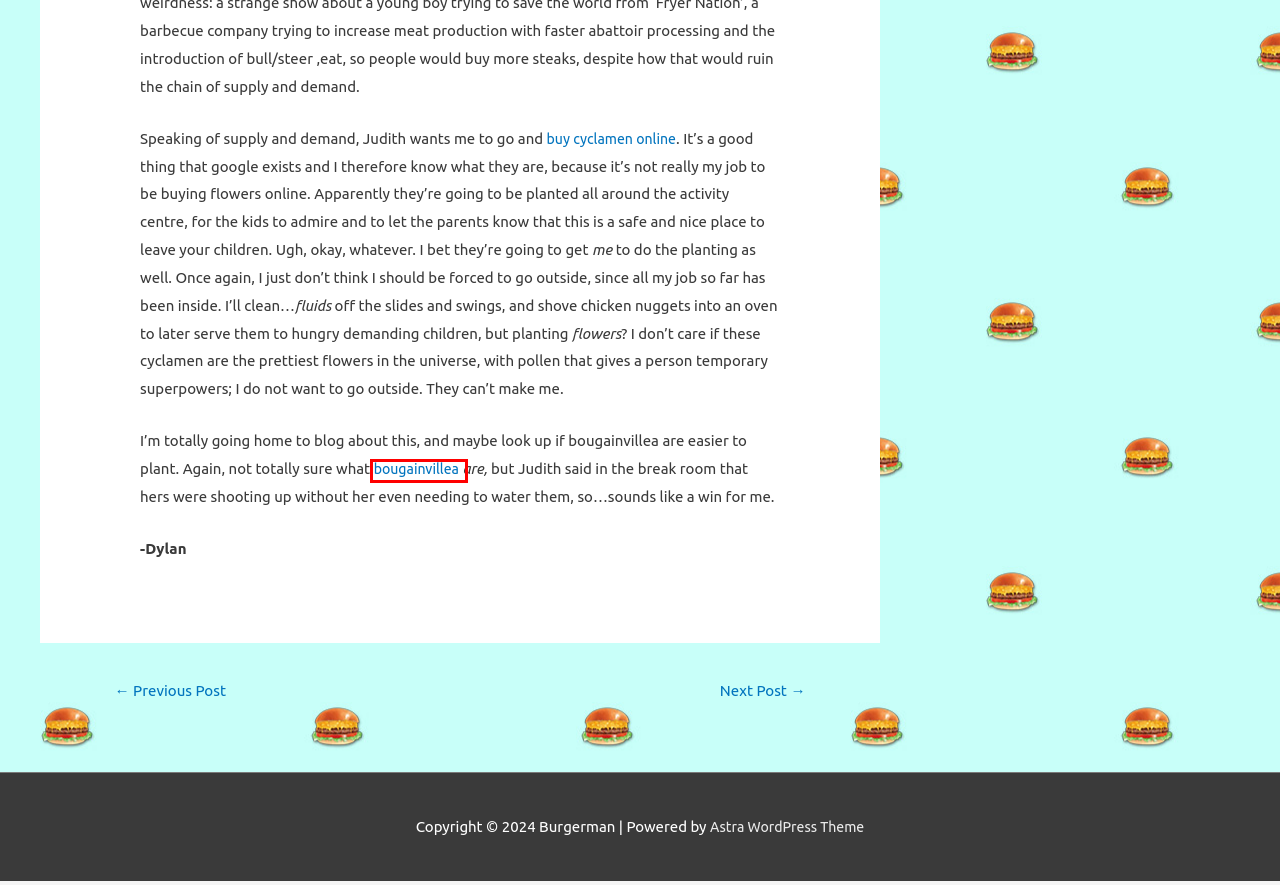Evaluate the webpage screenshot and identify the element within the red bounding box. Select the webpage description that best fits the new webpage after clicking the highlighted element. Here are the candidates:
A. Working Hardly – Burgerman
B. Garden – Burgerman
C. Bougainvillea - Garden Express
D. Contact – Burgerman
E. Astra – Fast, Lightweight & Customizable WordPress Theme - Download Now!
F. Cyclamen - Garden Express - Australia's Largest Online Nursery
G. Blog – Burgerman
H. That Stocking Feeling – Burgerman

C